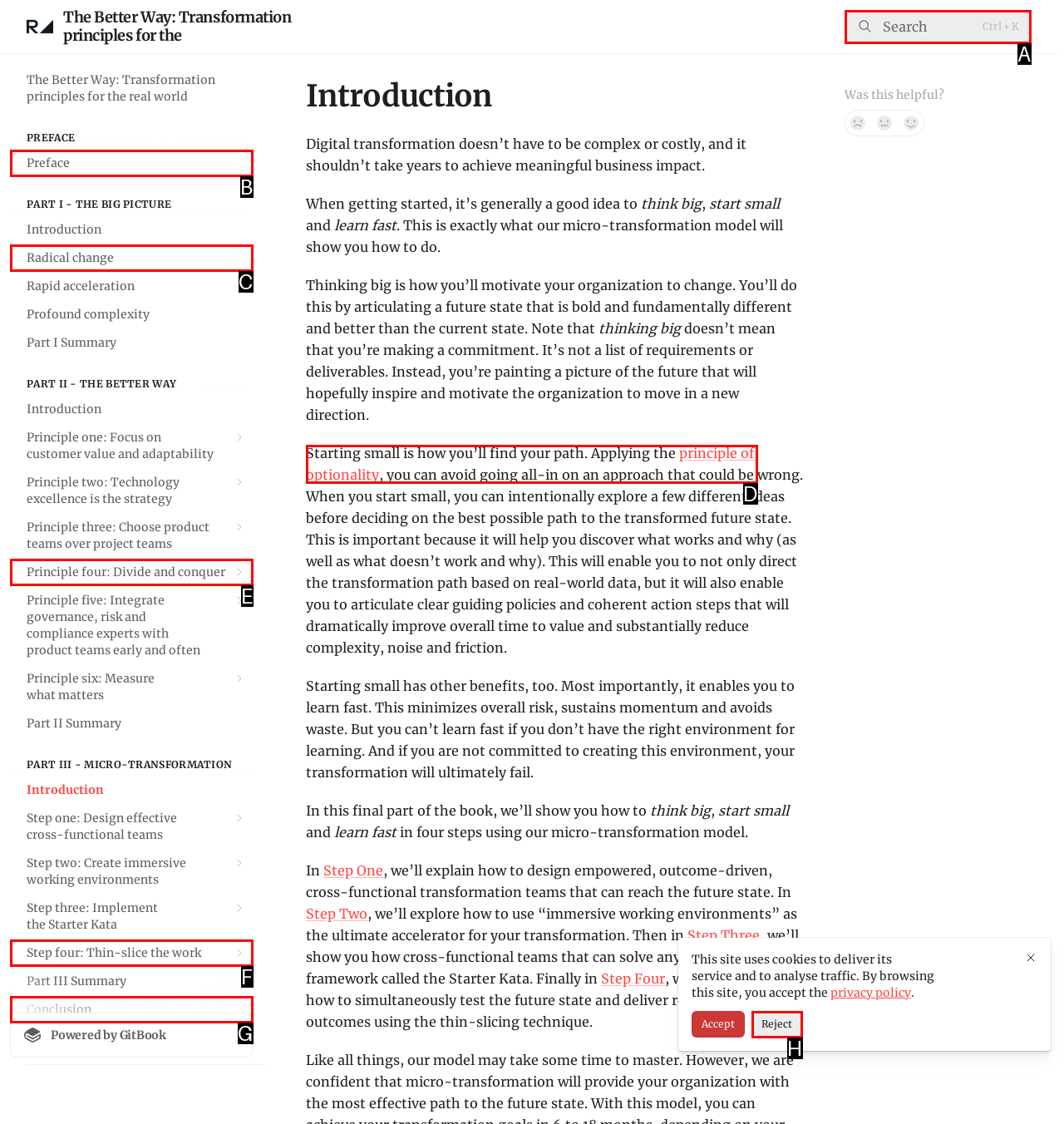Using the provided description: View on Amazon, select the HTML element that corresponds to it. Indicate your choice with the option's letter.

None